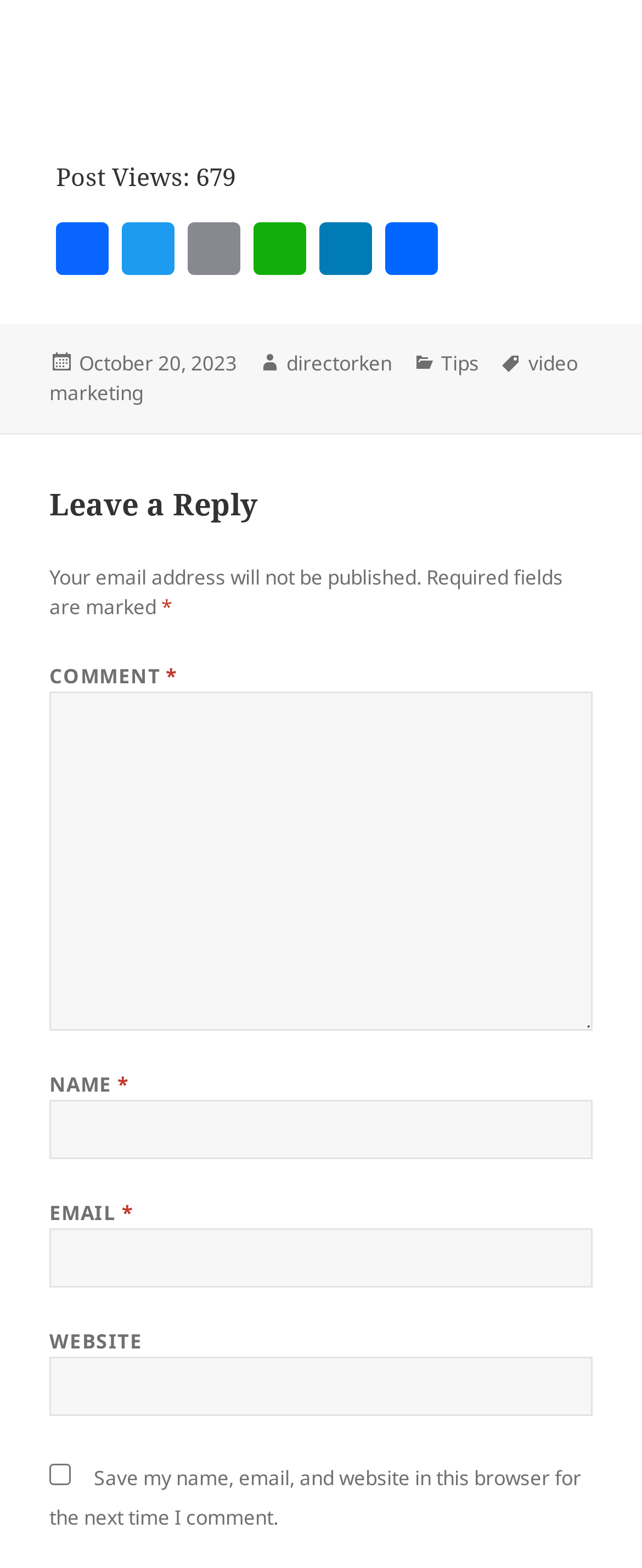Who is the author of this post?
Kindly offer a detailed explanation using the data available in the image.

The author's name can be found in the footer section of the webpage, where it says 'Author' followed by the link 'directorken'.